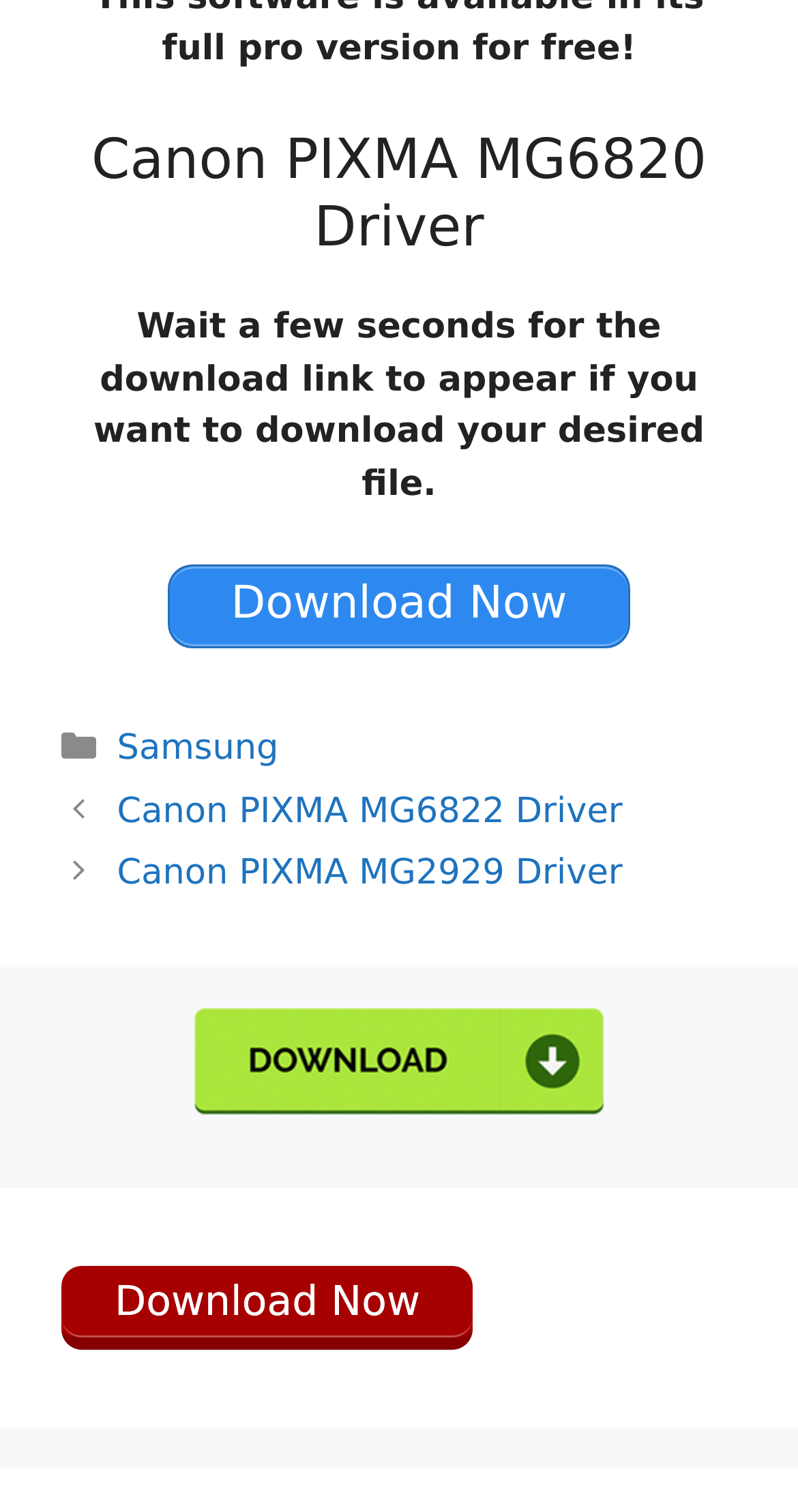Can you give a detailed response to the following question using the information from the image? What is the instruction given to users before downloading the driver?

The webpage has a static text that instructs users to 'Wait a few seconds for the download link to appear if you want to download your desired file', indicating that users need to wait for a short period before the download link becomes available.